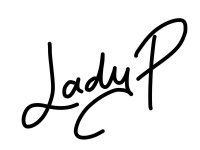Analyze the image and describe all key details you can observe.

The image displays a stylized signature reading "Lady P." This signature reflects a personal touch, suggesting a distinctive and perhaps playful style associated with the individual it represents. The fluid lines and elegant strokes indicate an artistic flair, aligning with the context of the surrounding text, which discusses adventures and experiences in a lively narrative, hinting at a persona that enjoys sharing her unique stories with an audience.